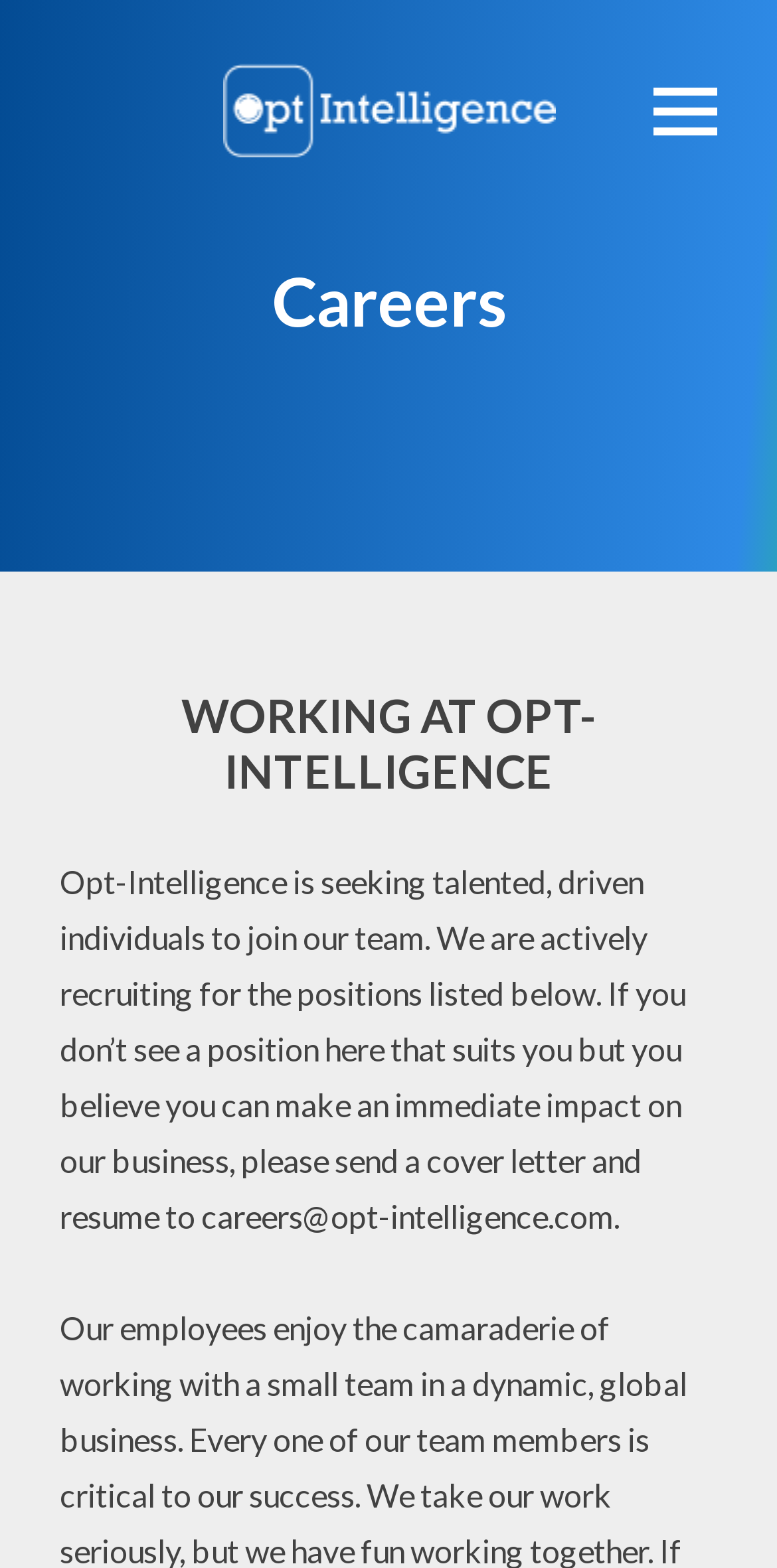What is the tone of the webpage? Analyze the screenshot and reply with just one word or a short phrase.

Professional